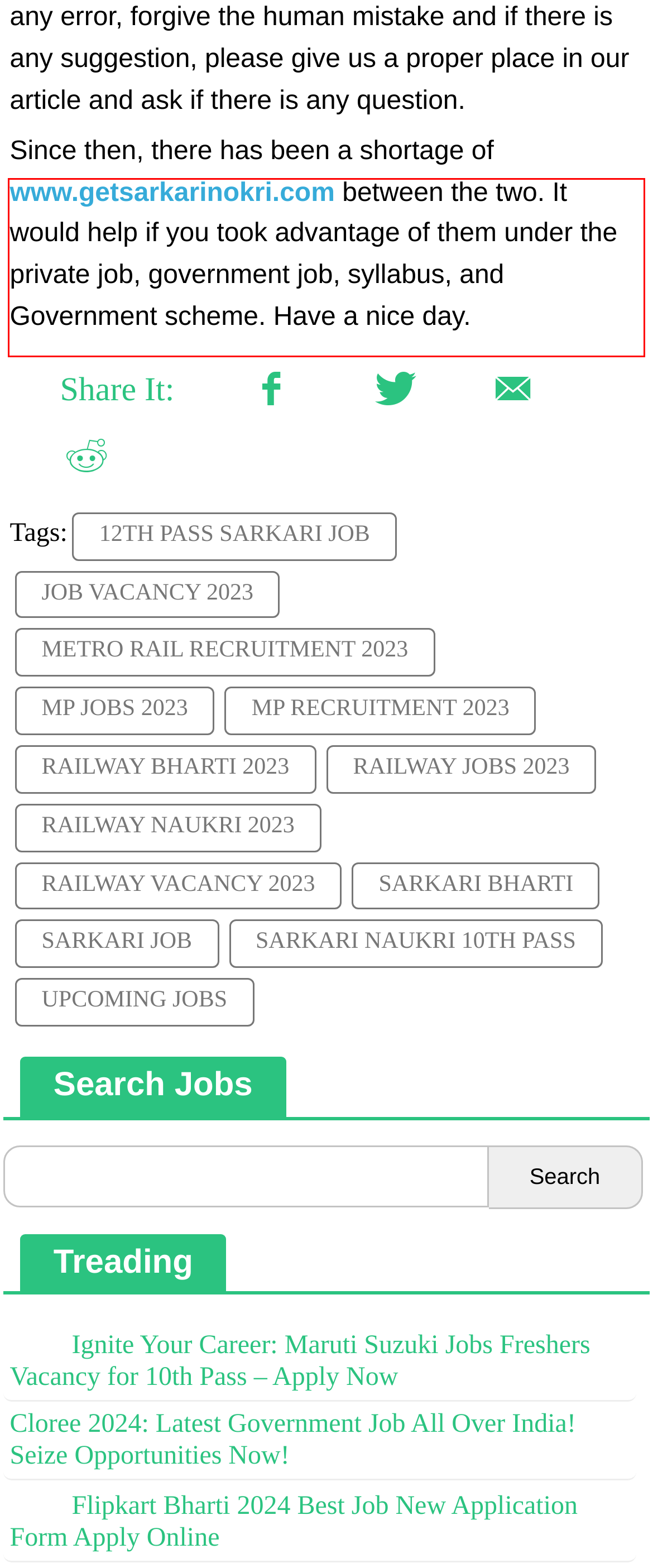Analyze the screenshot of a webpage where a red rectangle is bounding a UI element. Extract and generate the text content within this red bounding box.

Final words – We Hope you Like MP Metro Rail Recruitment 2023 Alert. If you like This Post To, Please do not forget to share it on Social Media. I hope this article is helpful for you.